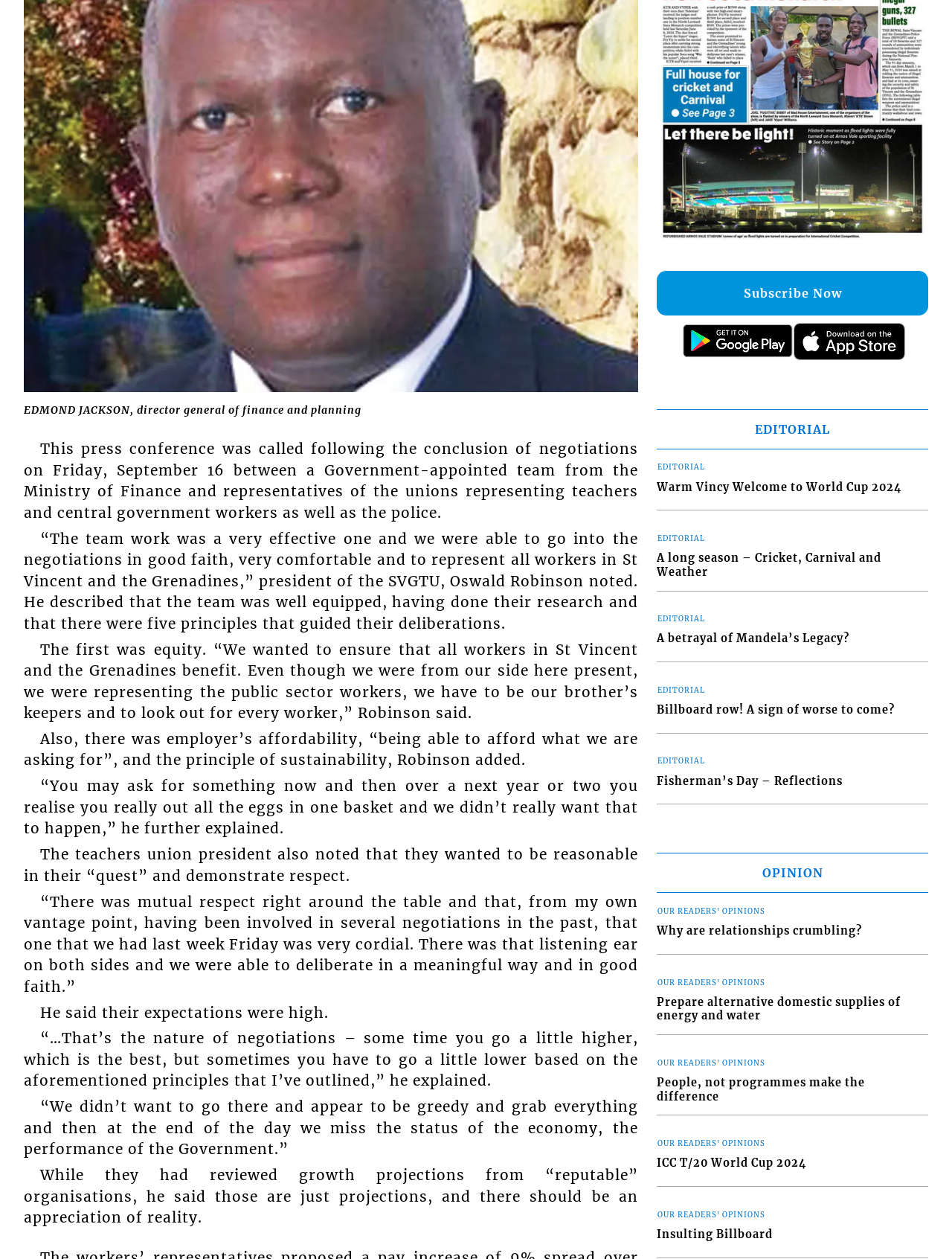Based on the element description alt="app_store" title="app_store", identify the bounding box of the UI element in the given webpage screenshot. The coordinates should be in the format (top-left x, top-left y, bottom-right x, bottom-right y) and must be between 0 and 1.

[0.834, 0.082, 0.951, 0.114]